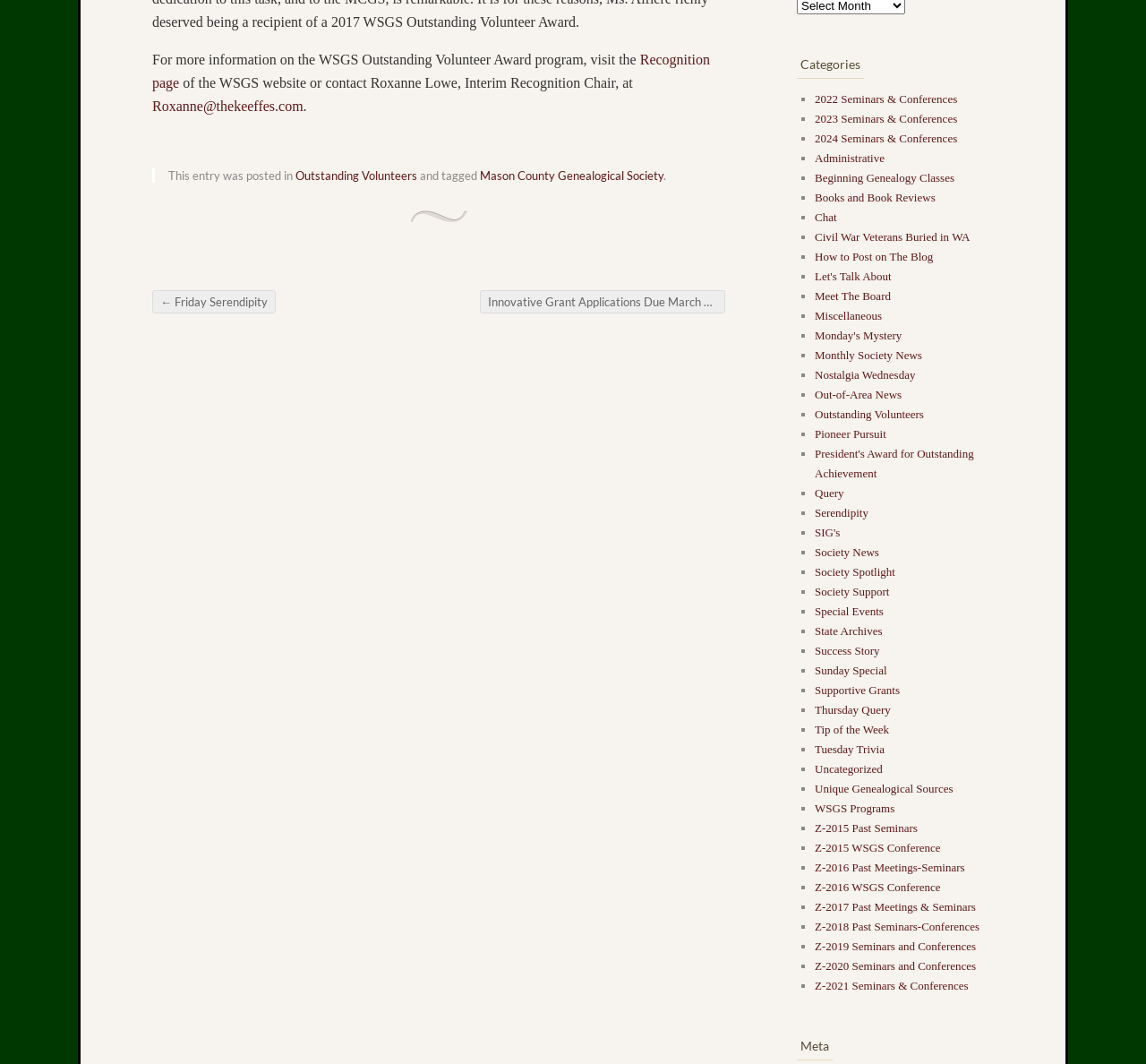Please find the bounding box coordinates of the section that needs to be clicked to achieve this instruction: "View posts in the Outstanding Volunteers category".

[0.419, 0.158, 0.579, 0.172]